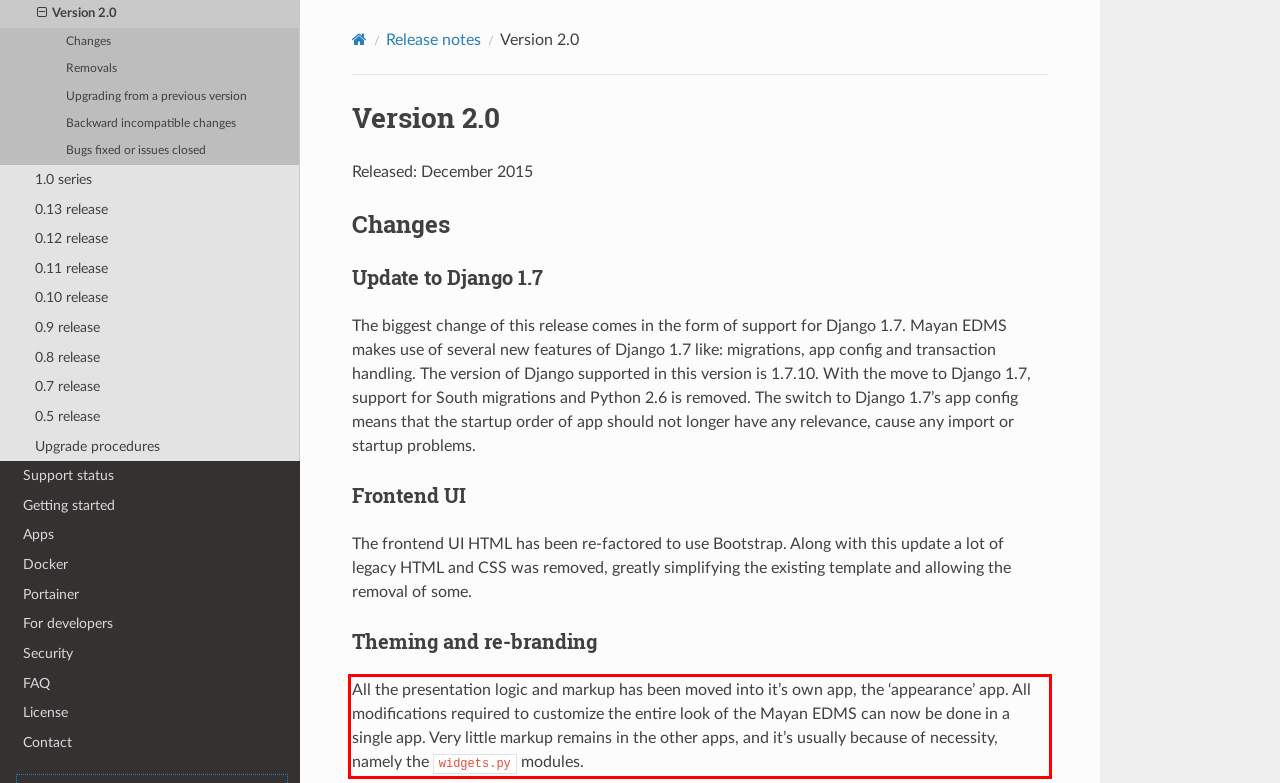Inspect the webpage screenshot that has a red bounding box and use OCR technology to read and display the text inside the red bounding box.

All the presentation logic and markup has been moved into it’s own app, the ‘appearance’ app. All modifications required to customize the entire look of the Mayan EDMS can now be done in a single app. Very little markup remains in the other apps, and it’s usually because of necessity, namely the widgets.py modules.